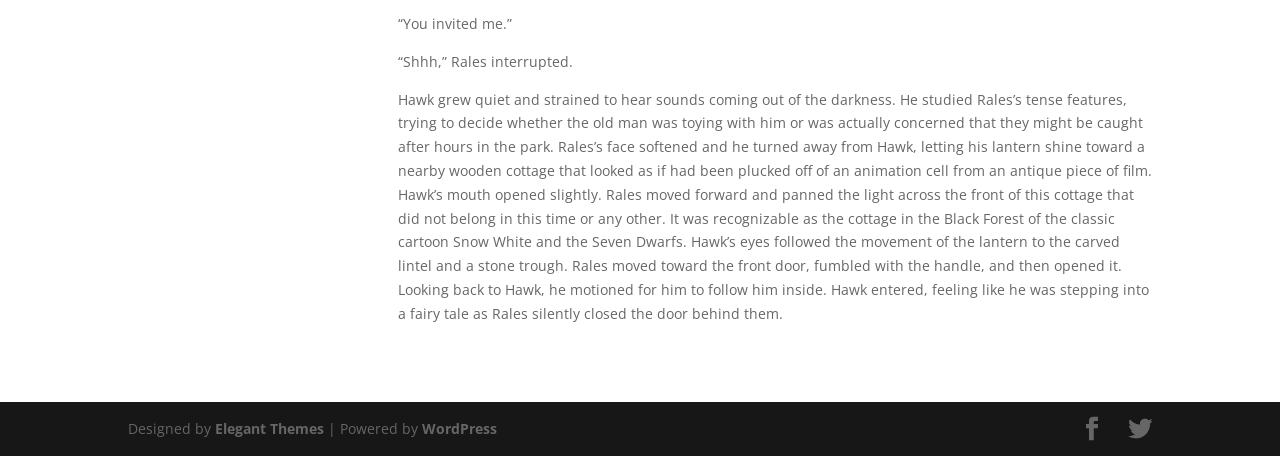Please answer the following question using a single word or phrase: 
What is Hawk trying to decide about Rales's behavior?

If Rales is toying with him or concerned